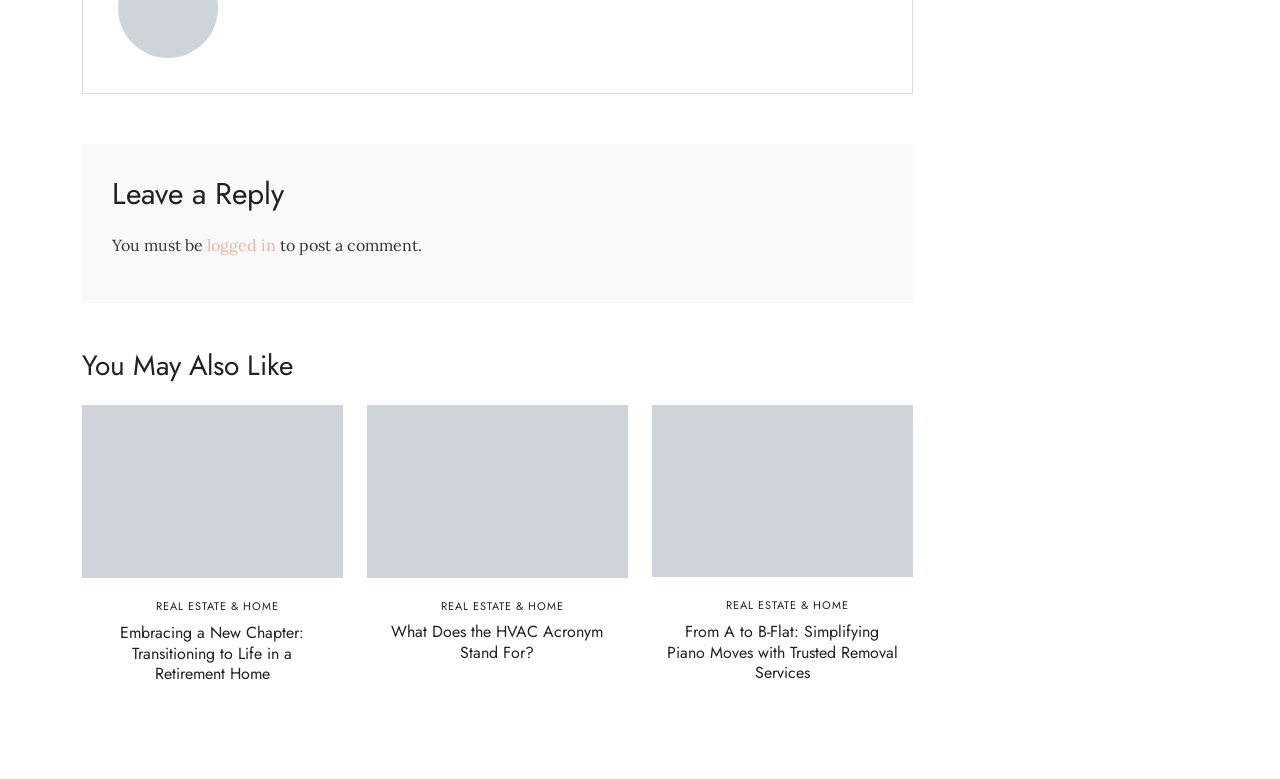Use a single word or phrase to answer the question:
What is the title of the first article?

Transitioning to Life in a Retirement Home